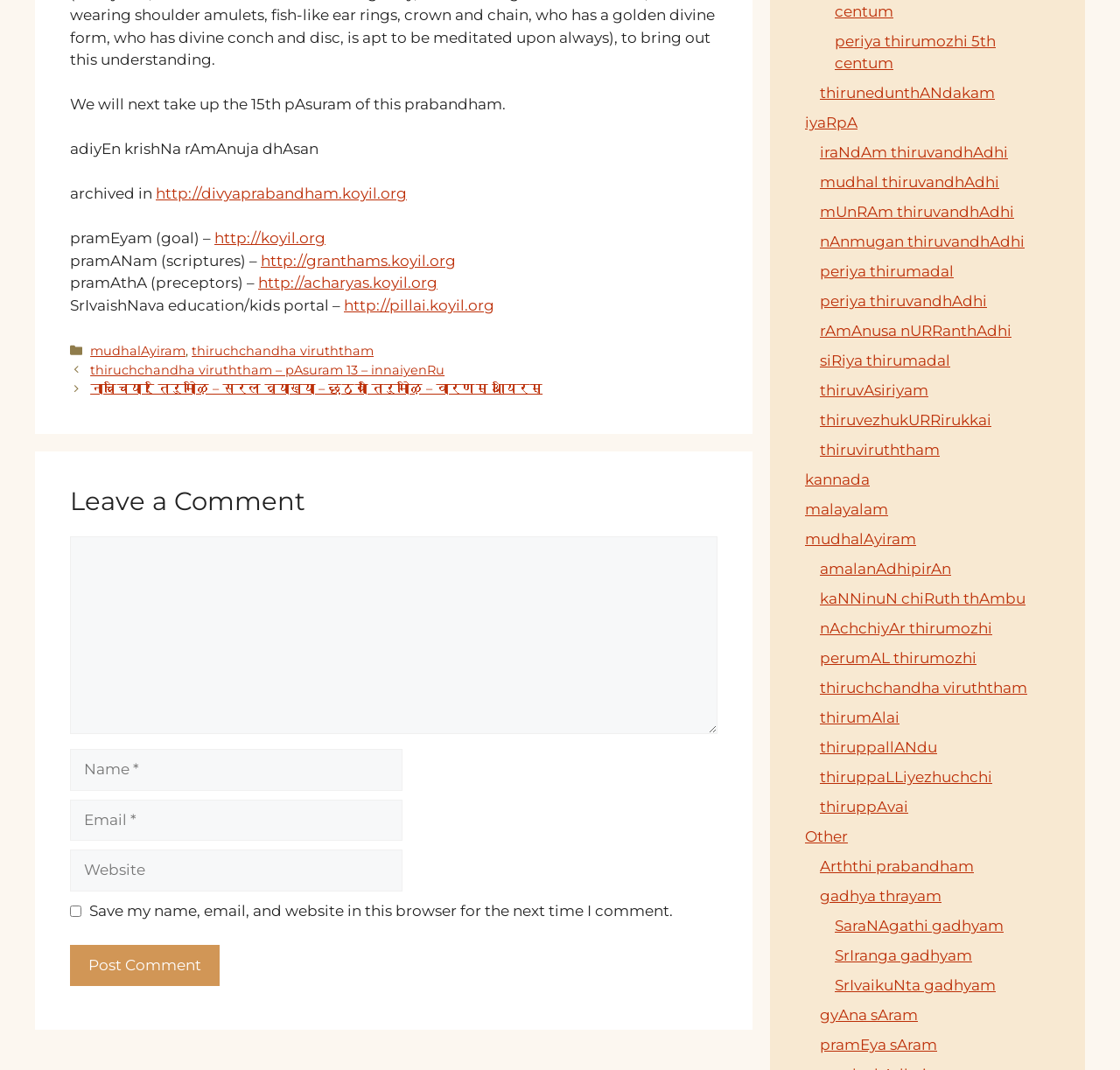Please reply to the following question with a single word or a short phrase:
What is the name of the author?

adiyEn krishNa rAmAnuja dhAsan